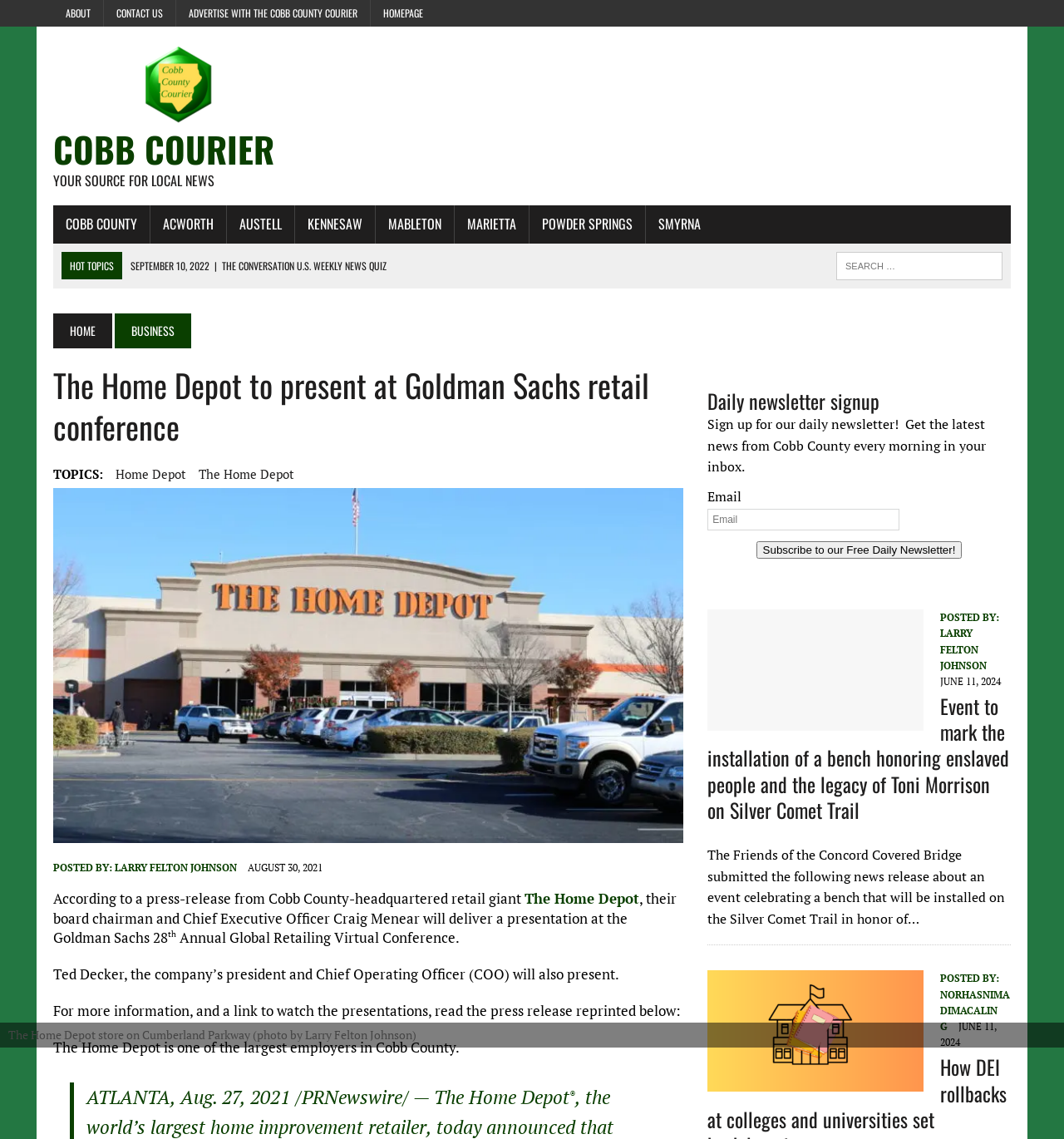Locate the bounding box coordinates of the clickable region necessary to complete the following instruction: "Read the article about The Home Depot". Provide the coordinates in the format of four float numbers between 0 and 1, i.e., [left, top, right, bottom].

[0.05, 0.321, 0.642, 0.393]